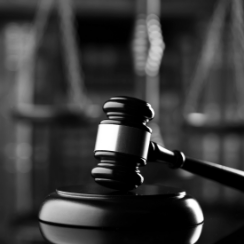What is the significance of the gavel in the image?
Please provide a single word or phrase based on the screenshot.

Symbolizing authority and justice